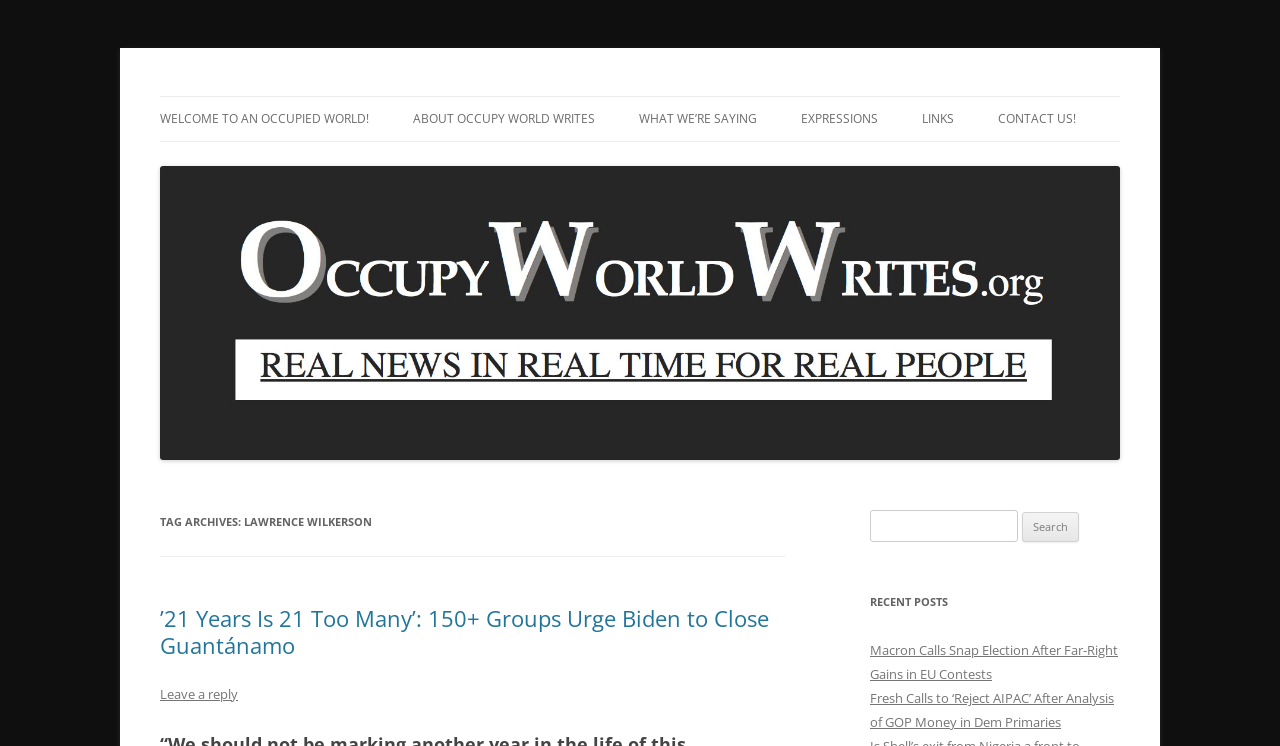With reference to the screenshot, provide a detailed response to the question below:
How many main navigation links are there?

The main navigation links are located below the heading 'The Movement Continues – Globally'. There are six links: 'WELCOME TO AN OCCUPIED WORLD!', 'ABOUT OCCUPY WORLD WRITES', 'WHAT WE’RE SAYING', 'EXPRESSIONS', 'LINKS', and 'CONTACT US!'.